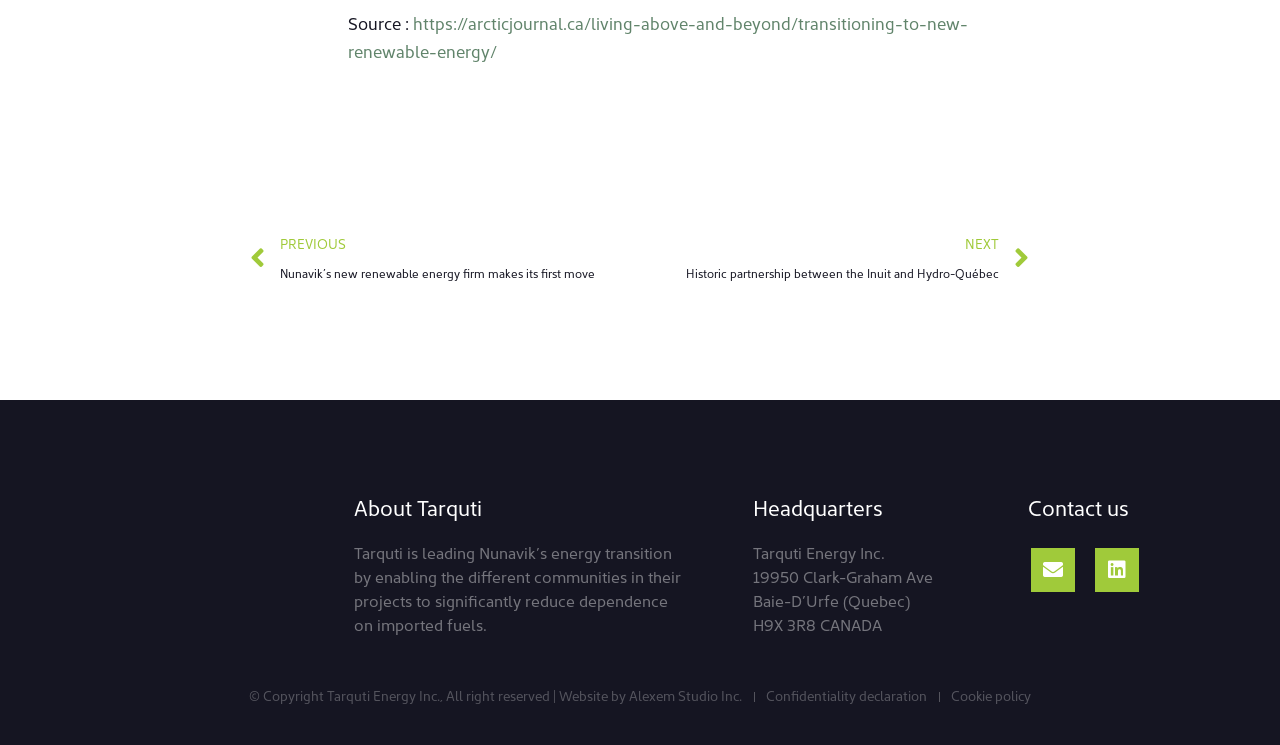Given the webpage screenshot and the description, determine the bounding box coordinates (top-left x, top-left y, bottom-right x, bottom-right y) that define the location of the UI element matching this description: Cookie policy

[0.743, 0.916, 0.805, 0.955]